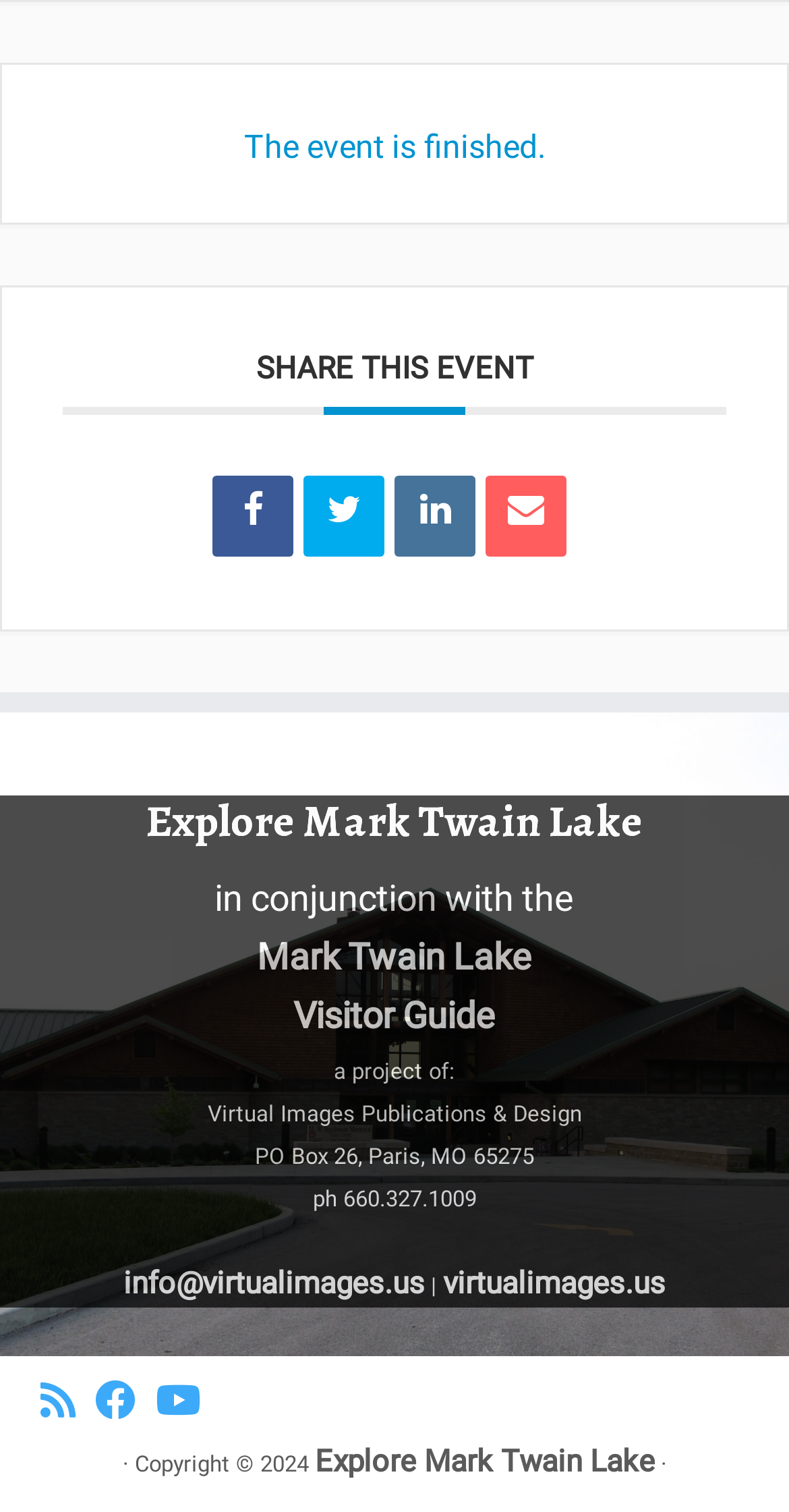Show the bounding box coordinates for the HTML element as described: "title="Share on Facebook"".

[0.269, 0.315, 0.372, 0.369]